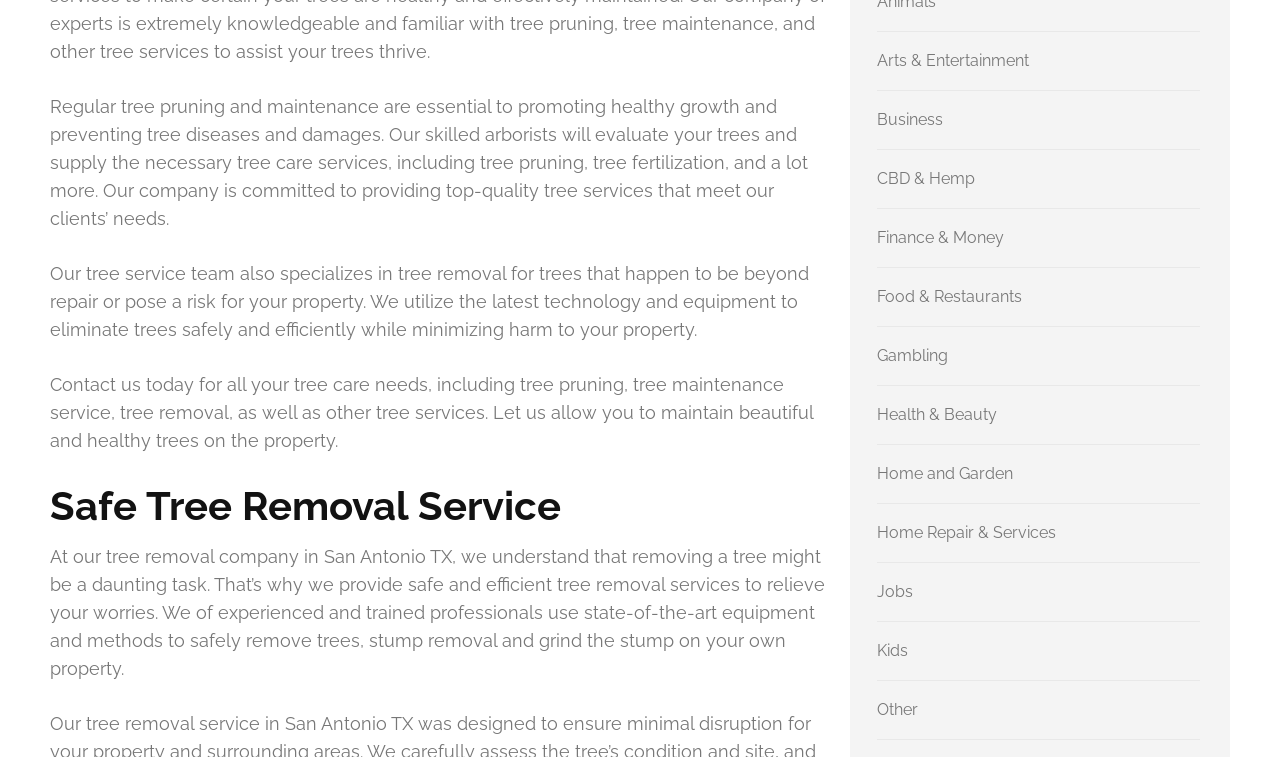Give a concise answer of one word or phrase to the question: 
What other services are offered besides tree removal?

Stump removal and grinding